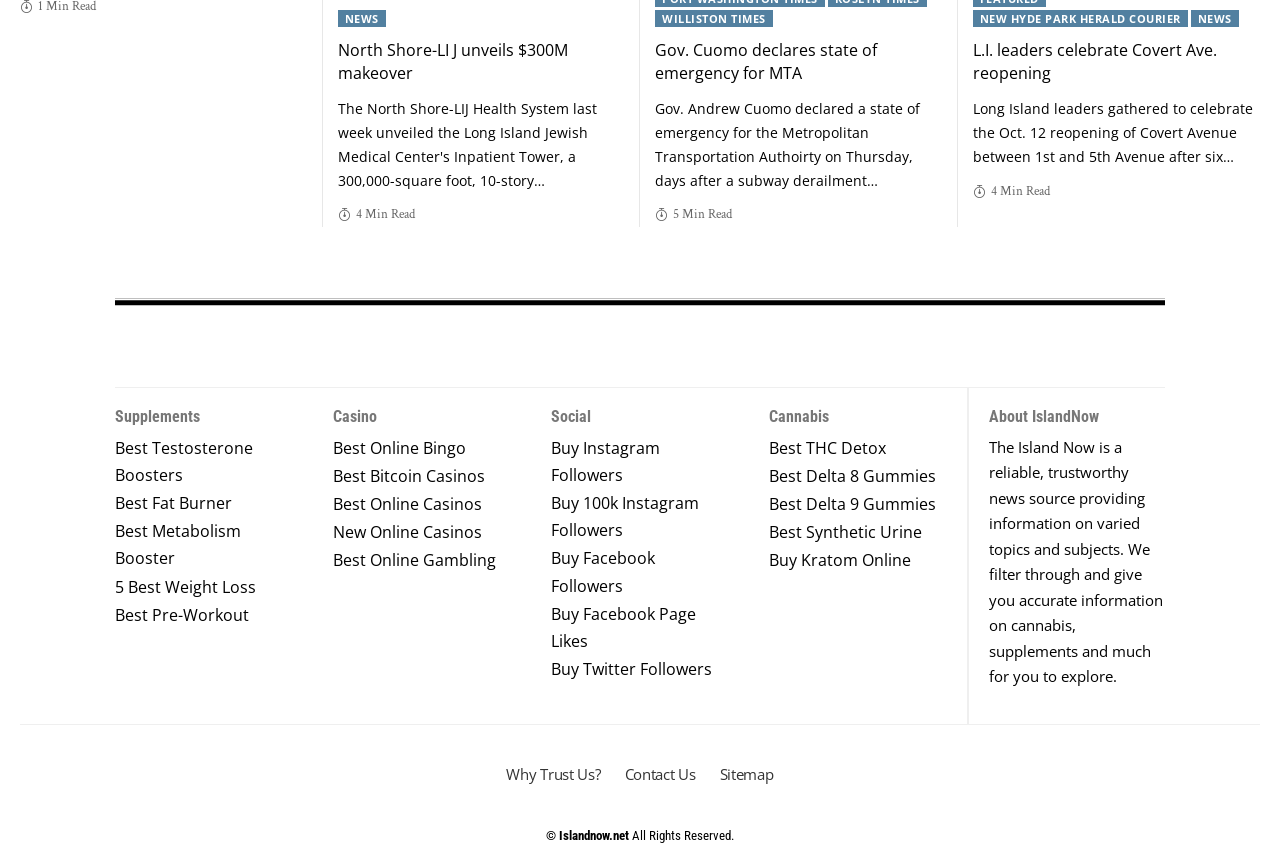What is the purpose of the 'Supplements' section?
Please elaborate on the answer to the question with detailed information.

The 'Supplements' section contains links to various supplement-related topics, such as 'Best Testosterone Boosters' and 'Best Fat Burner', indicating that its purpose is to provide information on supplements.